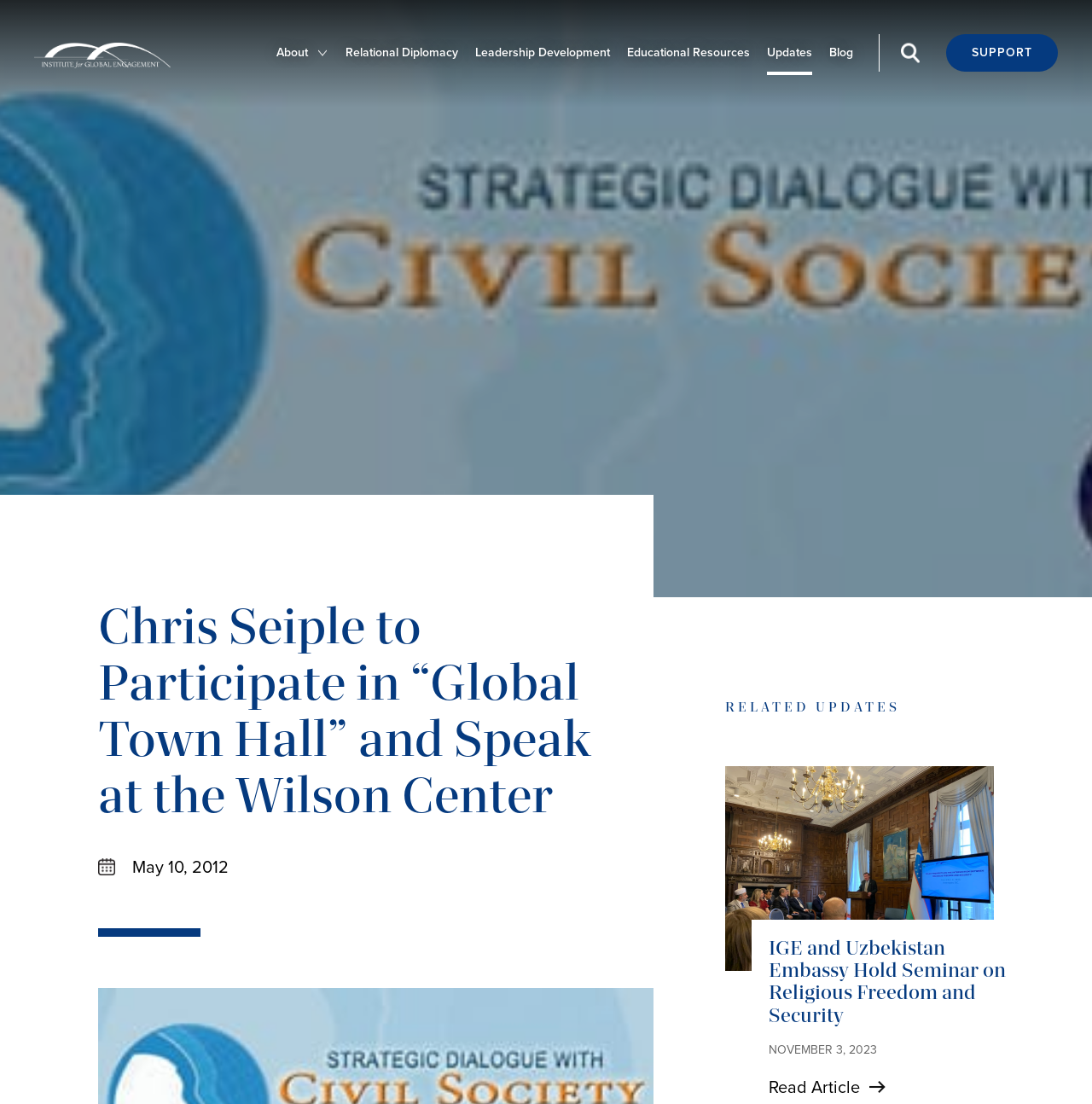Given the webpage screenshot and the description, determine the bounding box coordinates (top-left x, top-left y, bottom-right x, bottom-right y) that define the location of the UI element matching this description: parent_node: DataMinding

None